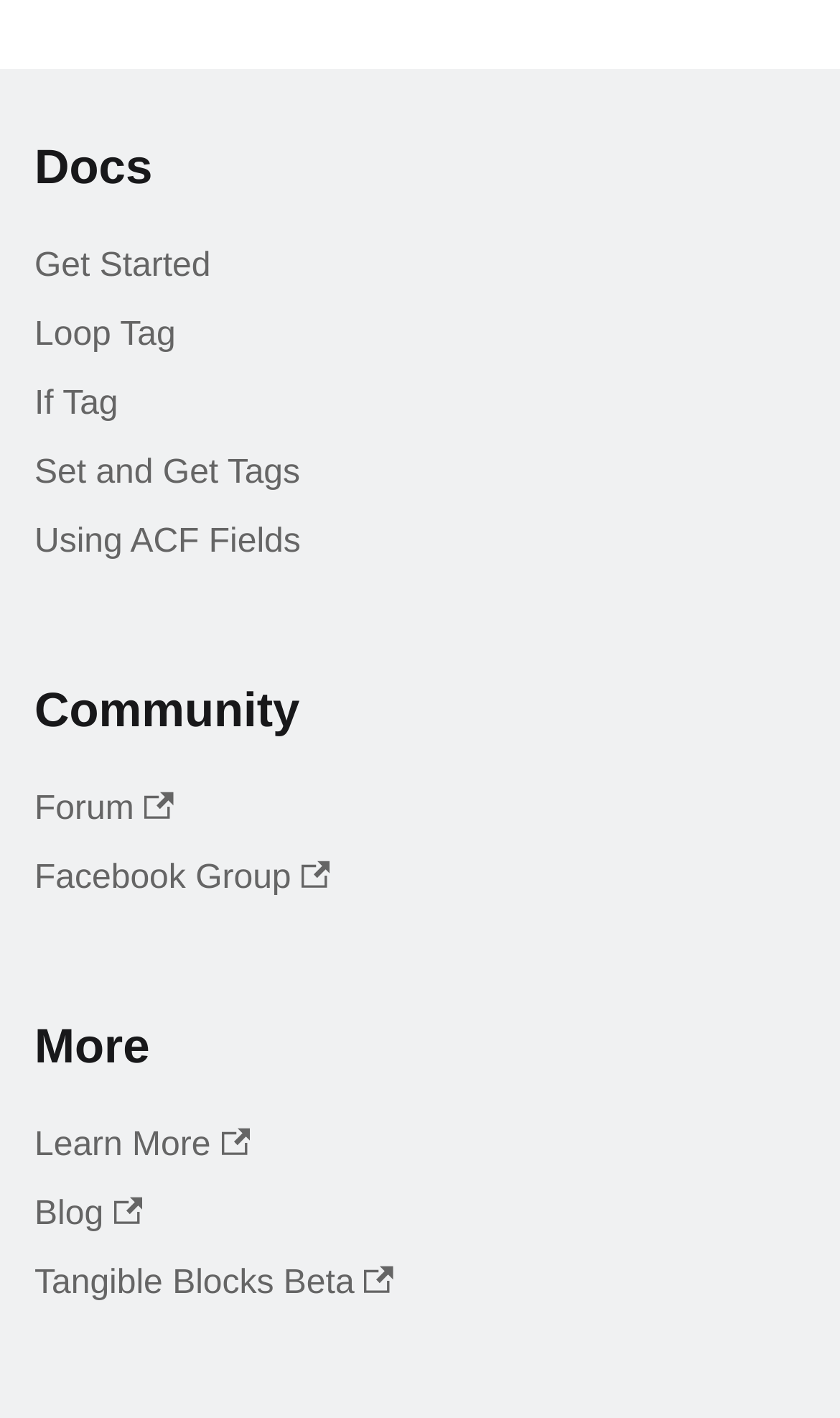Please identify the coordinates of the bounding box that should be clicked to fulfill this instruction: "Click on Get Started".

[0.041, 0.165, 0.959, 0.213]